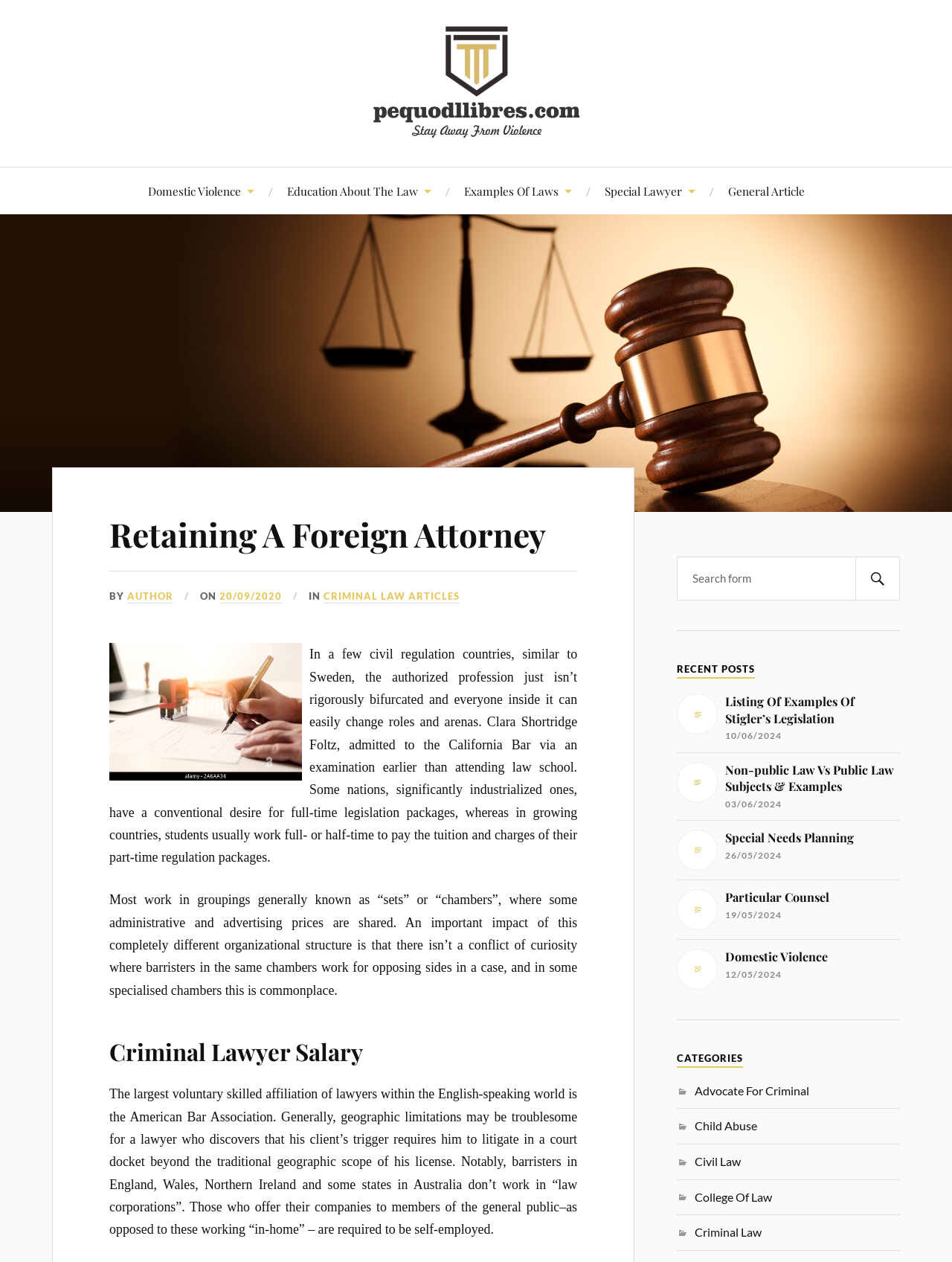Given the element description "parent_node: Email aria-label="Subscribe" name="commit"", identify the bounding box of the corresponding UI element.

None